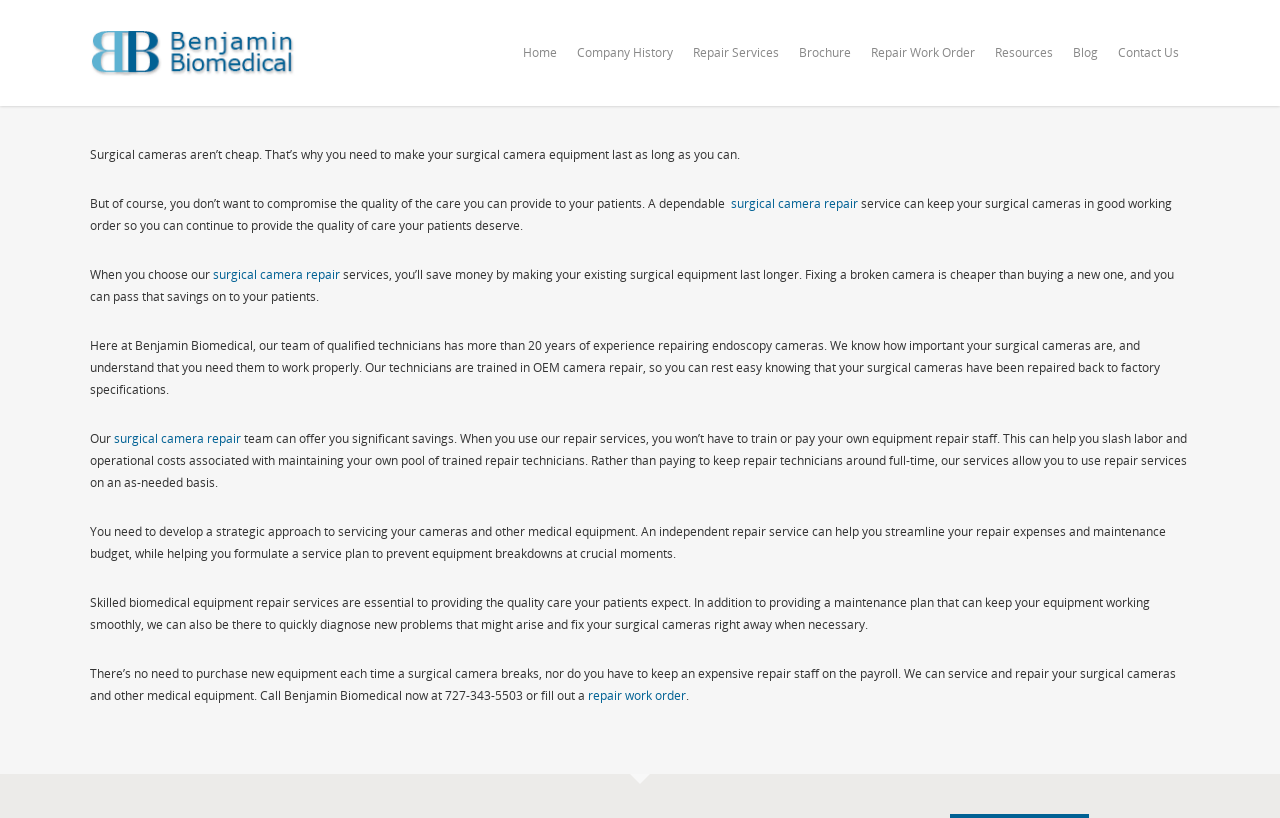Please identify the bounding box coordinates of where to click in order to follow the instruction: "Click on the 'surgical camera repair' link".

[0.571, 0.238, 0.67, 0.259]